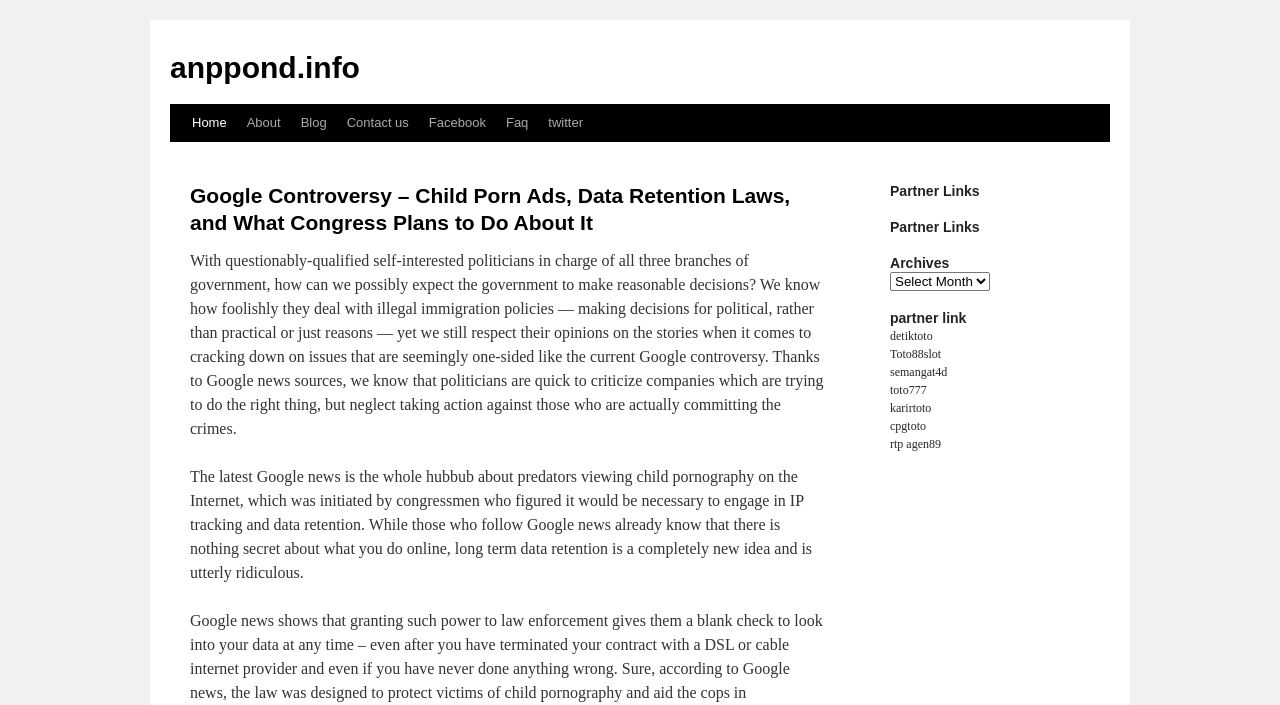Could you specify the bounding box coordinates for the clickable section to complete the following instruction: "Click on the 'Home' link"?

[0.142, 0.148, 0.185, 0.201]